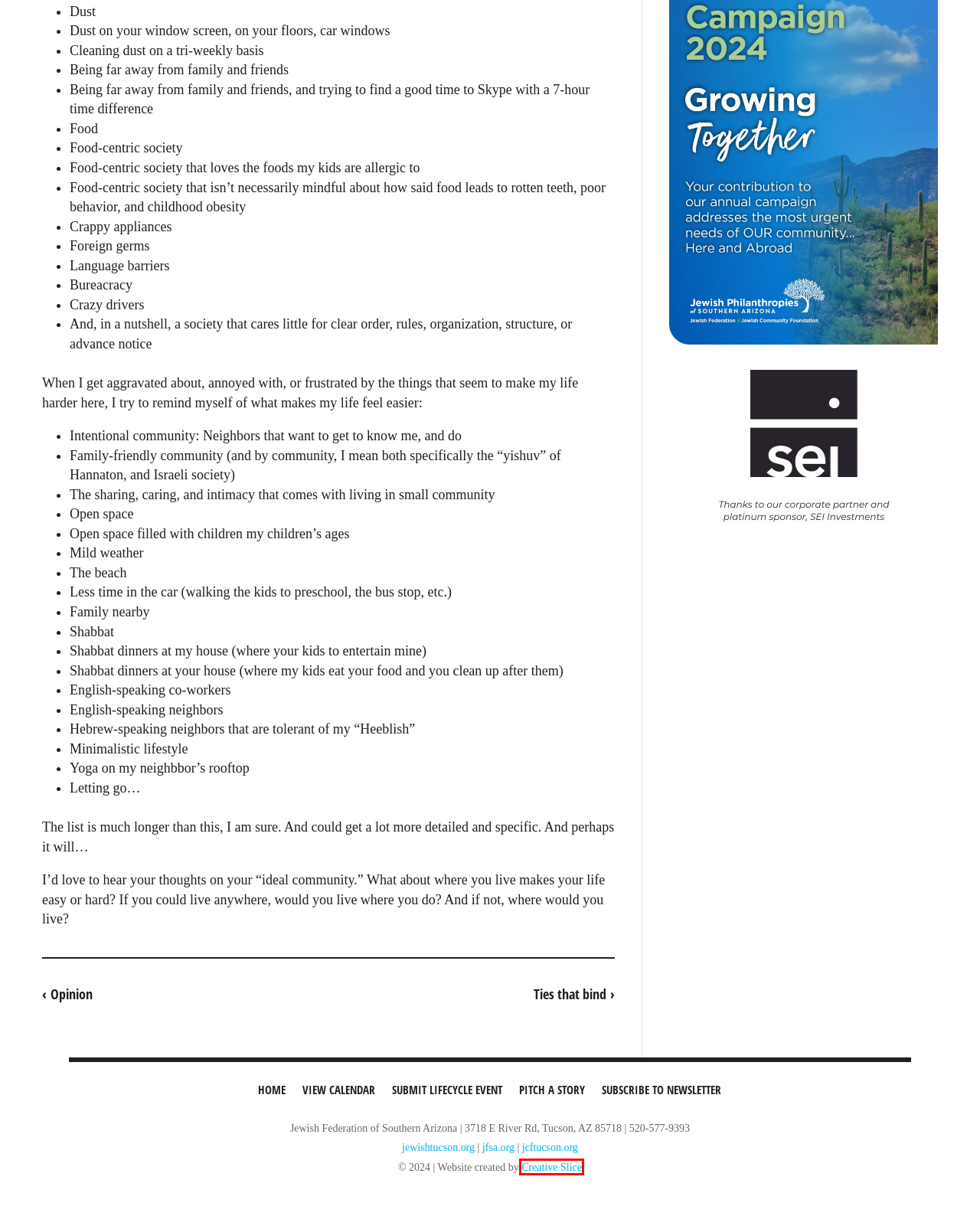You are provided with a screenshot of a webpage that includes a red rectangle bounding box. Please choose the most appropriate webpage description that matches the new webpage after clicking the element within the red bounding box. Here are the candidates:
A. Opinion | AZ Jewish Post
B. Ties that bind | AZ Jewish Post
C. Community Directory | Jewish Philanthropies of Southern Arizona
D. Creative Slice — Tucson website design, the right way — WordPress development
E. Foundation | Jewish Philanthropies of Southern Arizona
F. Arizona Jewish Post | Tucson, AZ
G. I’m really the farthest thing from a gardener | AZ Jewish Post
H. Submit Lifecycle Announcement | AZ Jewish Post

D